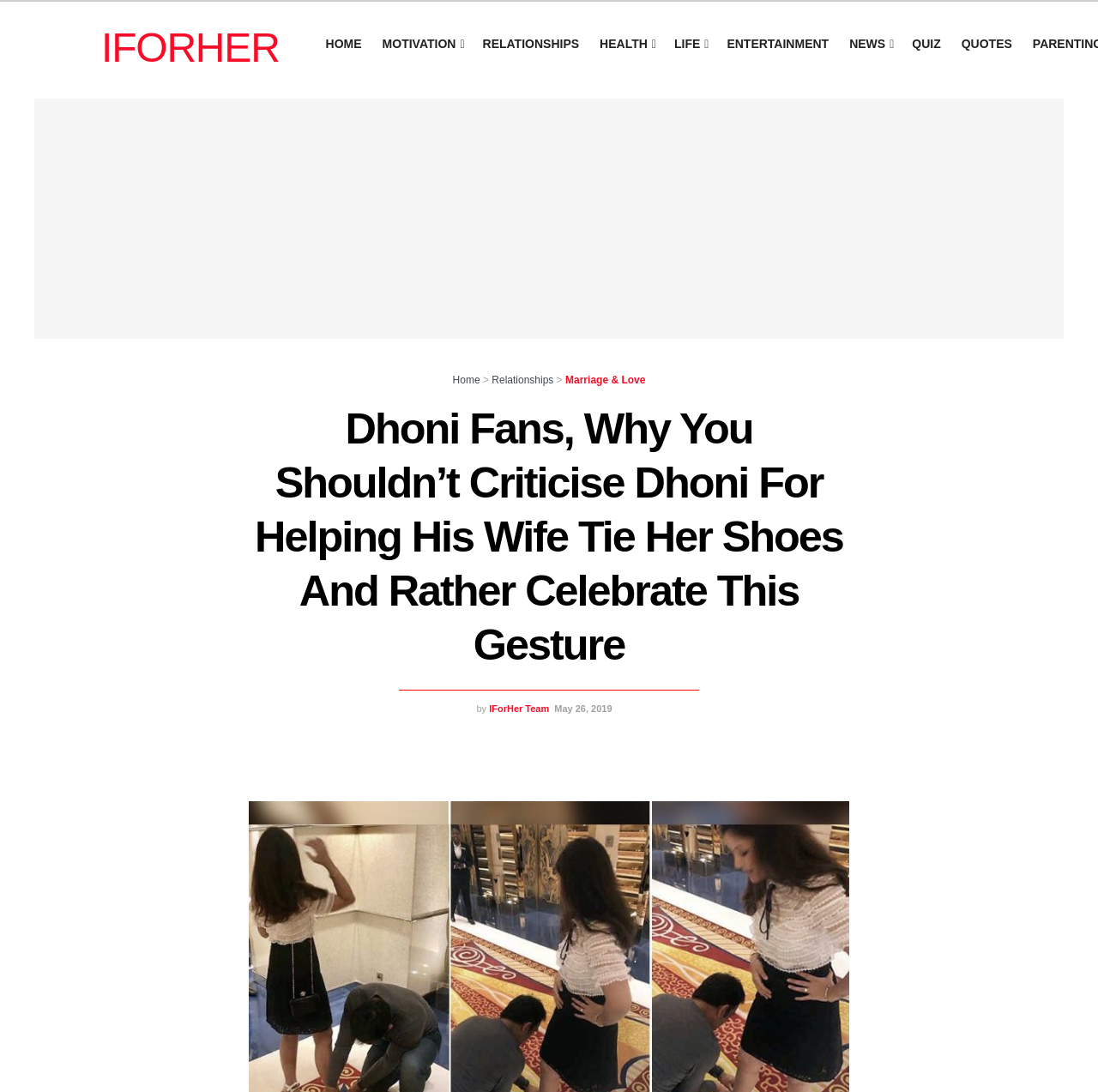What is the gesture being celebrated in the article?
Please look at the screenshot and answer using one word or phrase.

Dhoni helping his wife tie her shoes